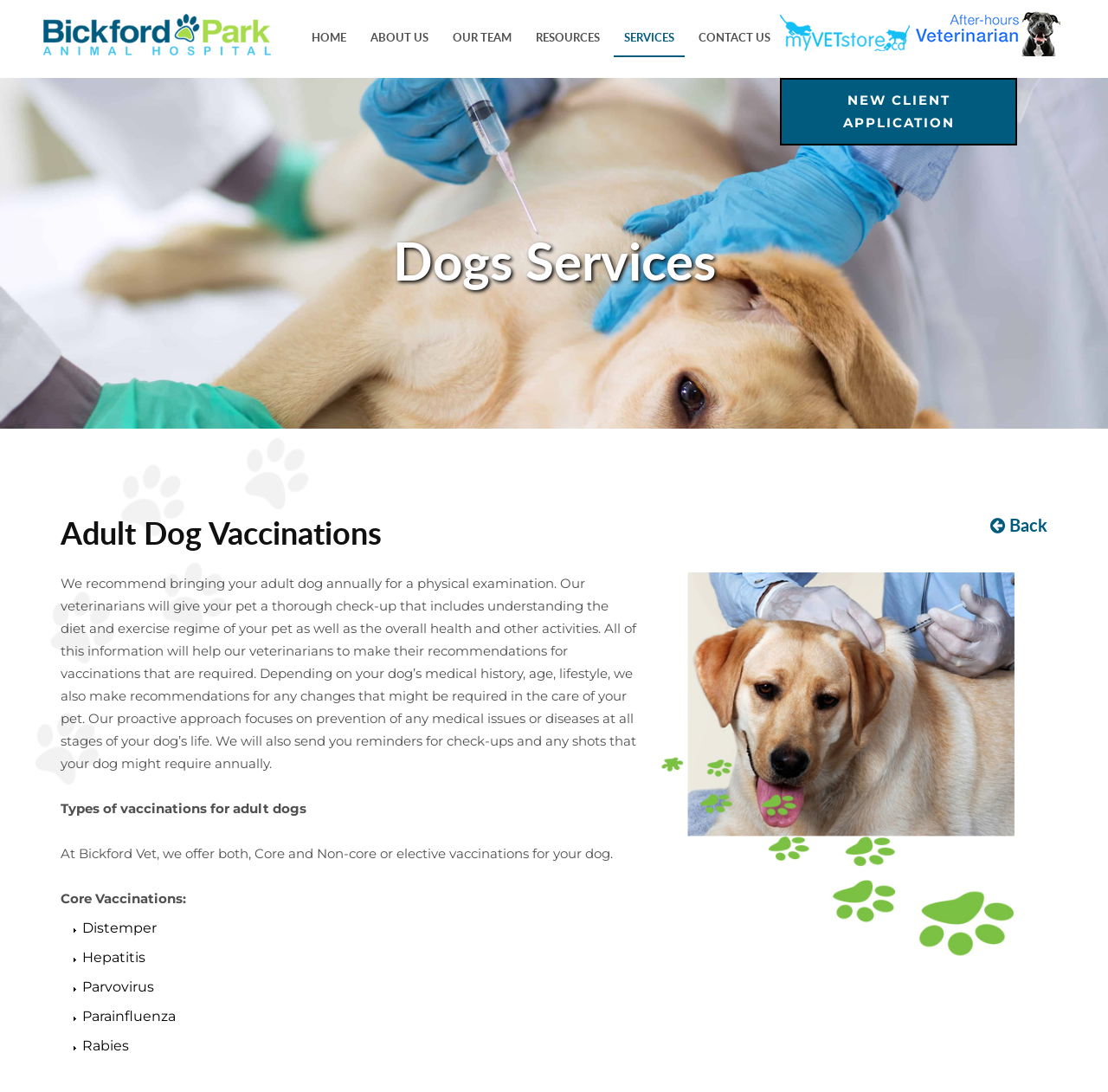Extract the bounding box coordinates for the UI element described as: "New Client ApplicationNew Client Application".

[0.704, 0.071, 0.918, 0.133]